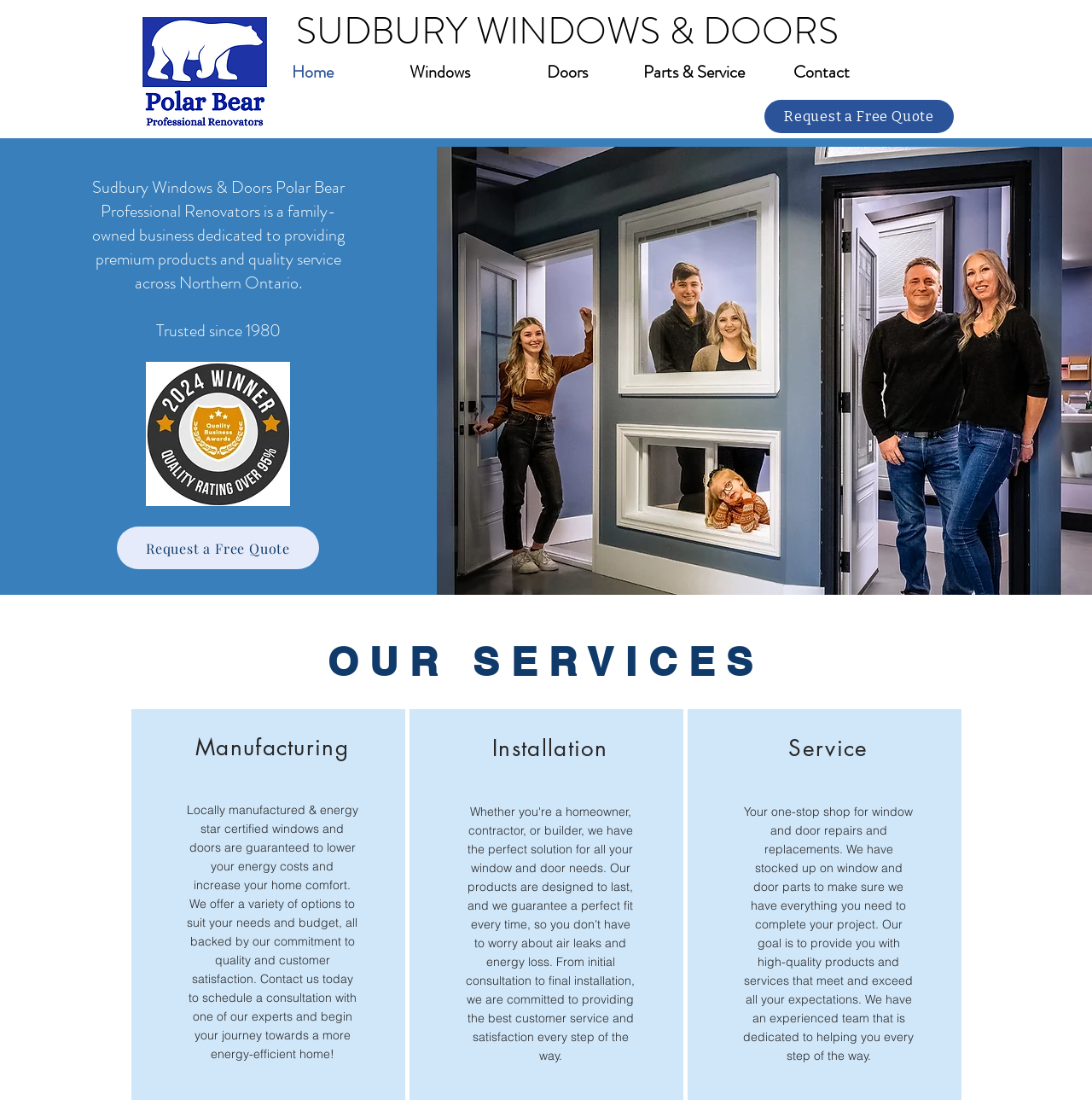Refer to the image and provide an in-depth answer to the question:
What services does the company offer?

The company offers manufacturing, installation, and service, as mentioned in the heading 'OUR SERVICES' and the subsequent static texts describing each service.